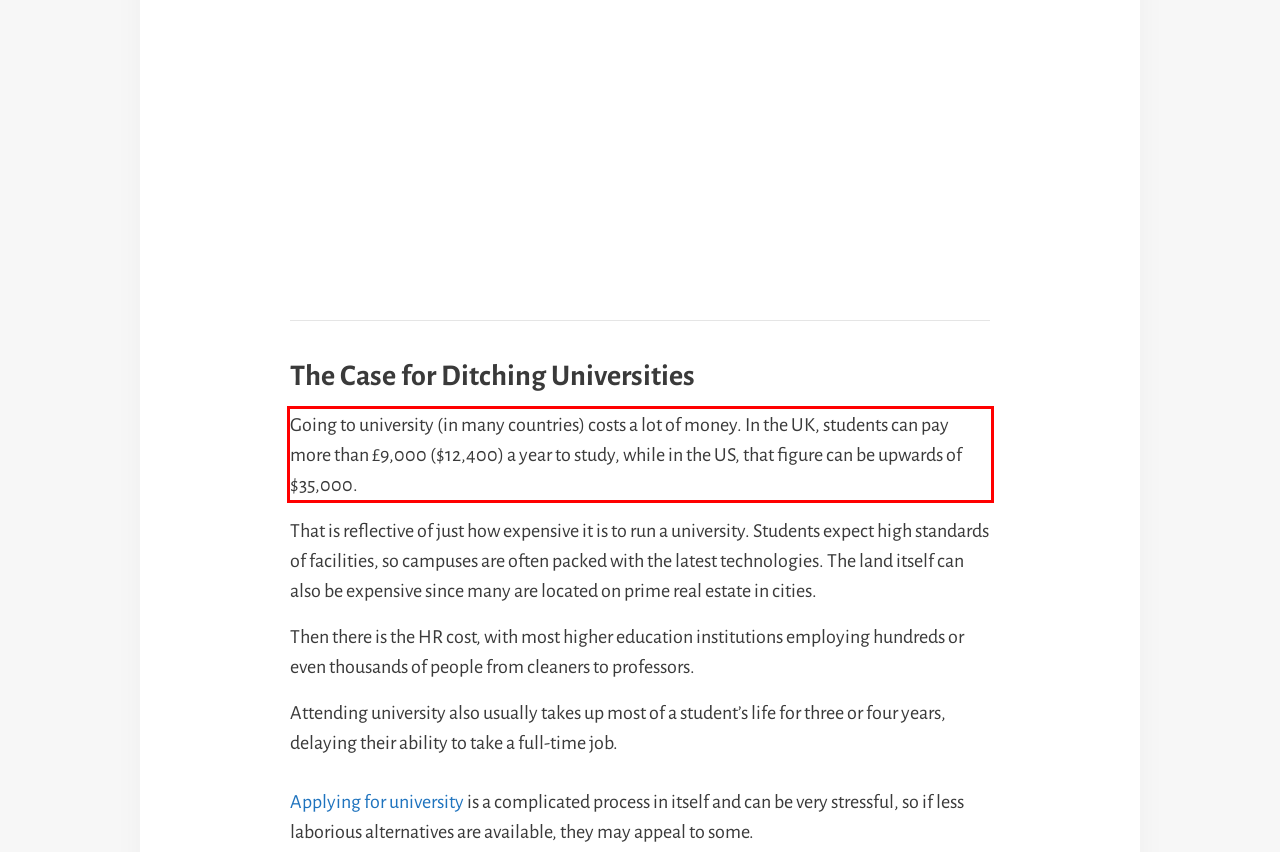Using the provided screenshot, read and generate the text content within the red-bordered area.

Going to university (in many countries) costs a lot of money. In the UK, students can pay more than £9,000 ($12,400) a year to study, while in the US, that figure can be upwards of $35,000.